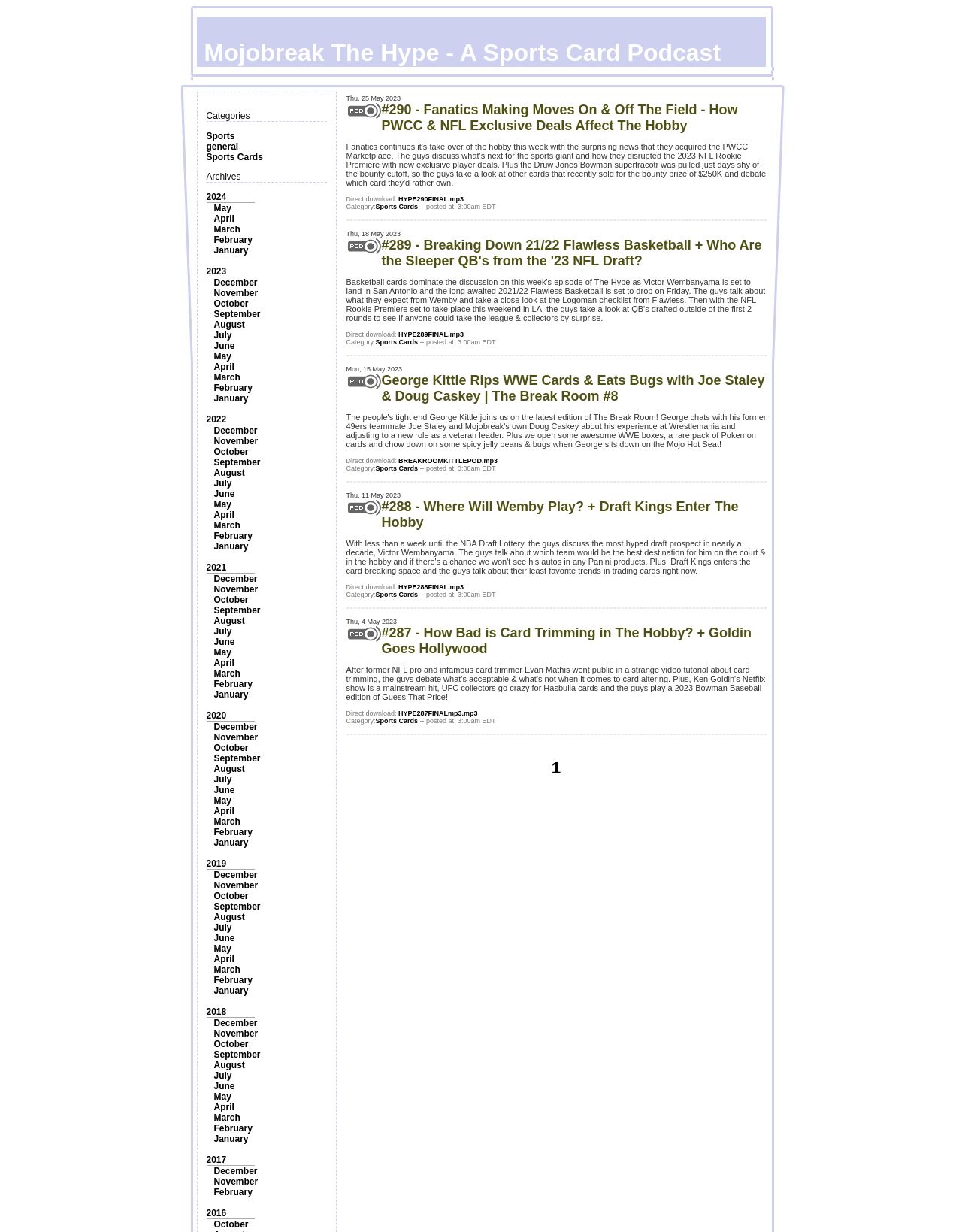Please determine the bounding box coordinates for the element that should be clicked to follow these instructions: "Learn about the partnership between Breitling and Norton Motorcycles".

None